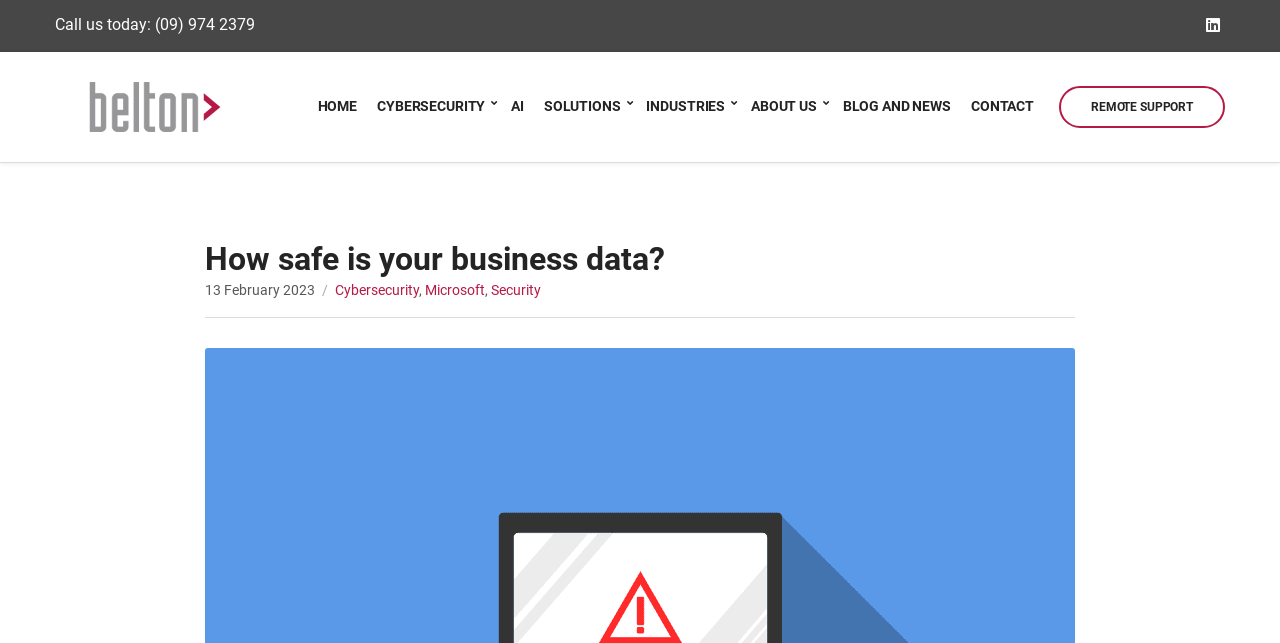What are the categories in the menu?
Refer to the screenshot and respond with a concise word or phrase.

HOME, CYBERSECURITY, AI, SOLUTIONS, INDUSTRIES, ABOUT US, BLOG AND NEWS, CONTACT, REMOTE SUPPORT